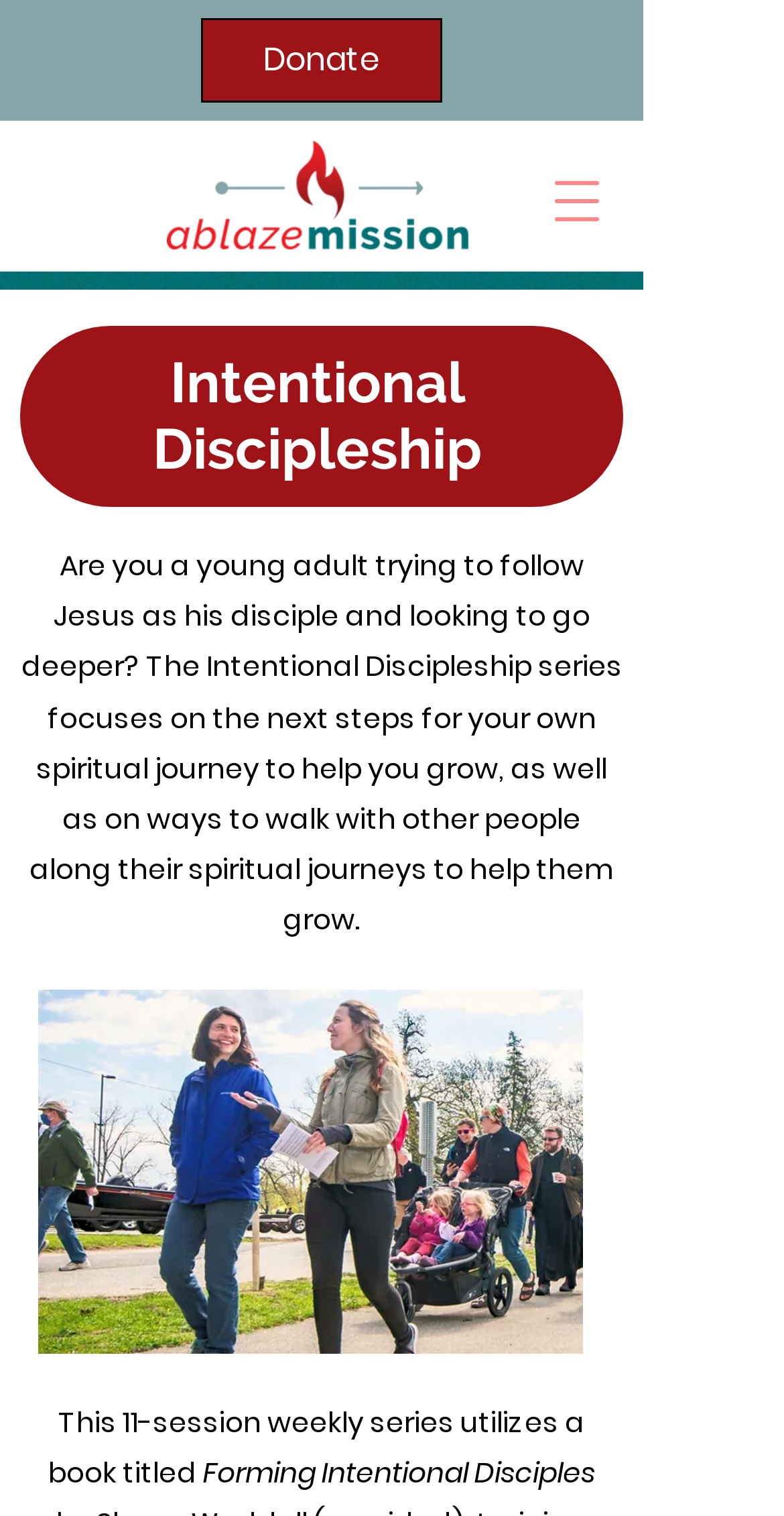What is the name of the book used in the series?
Provide a concise answer using a single word or phrase based on the image.

Forming Intentional Disciples